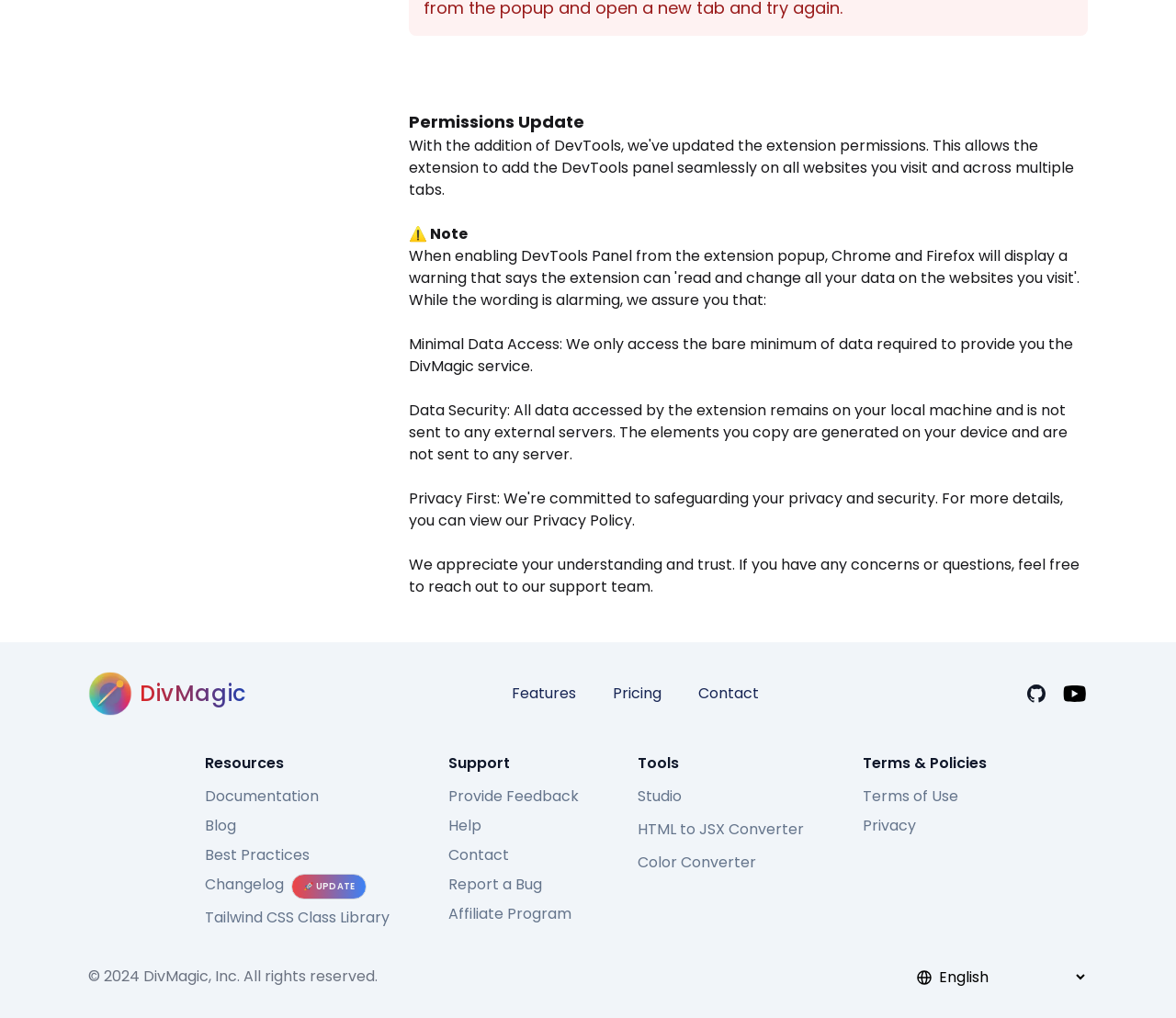Extract the bounding box coordinates for the described element: "name="submit" value="Post Comment"". The coordinates should be represented as four float numbers between 0 and 1: [left, top, right, bottom].

None